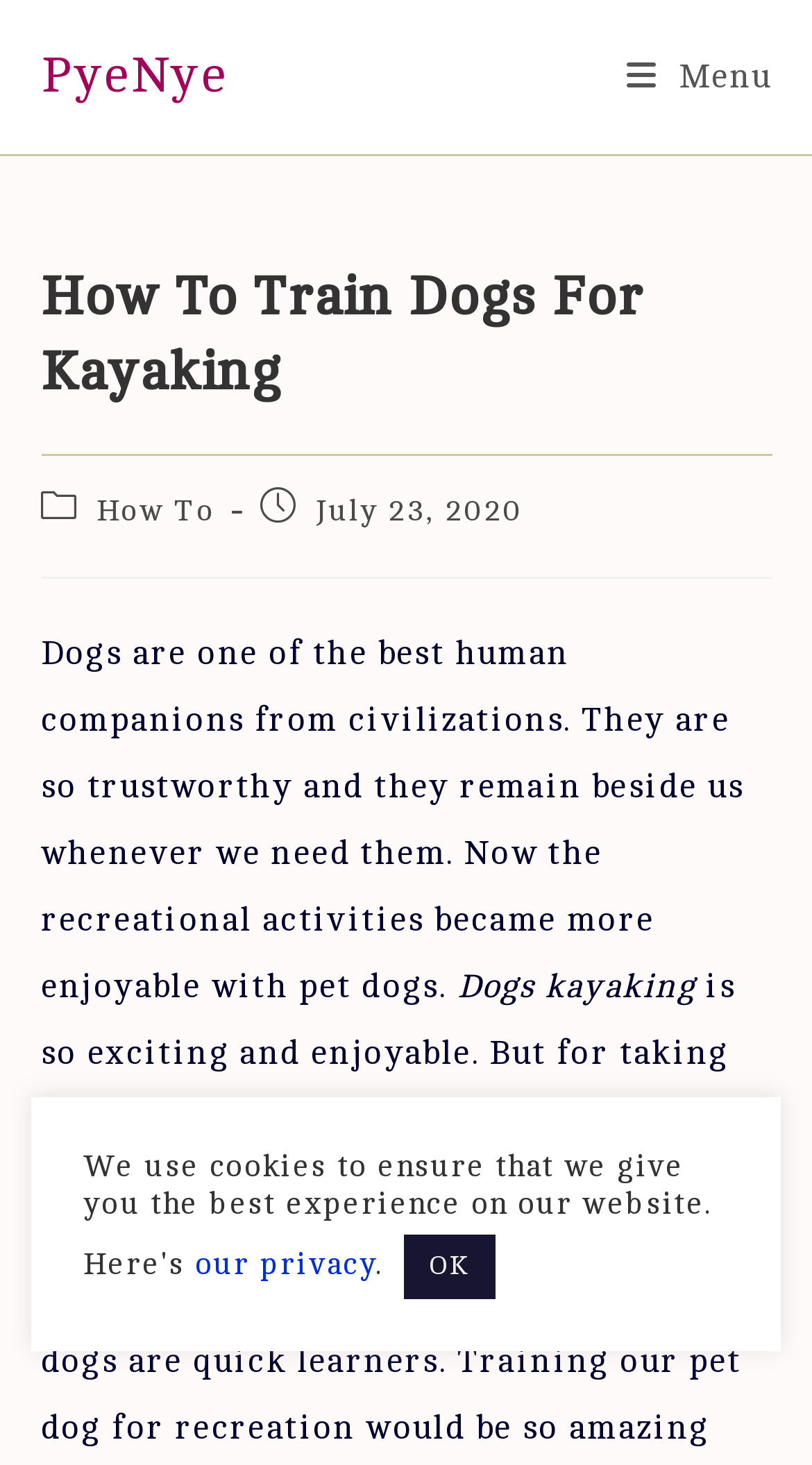Respond to the question below with a single word or phrase:
When was this post published?

July 23, 2020